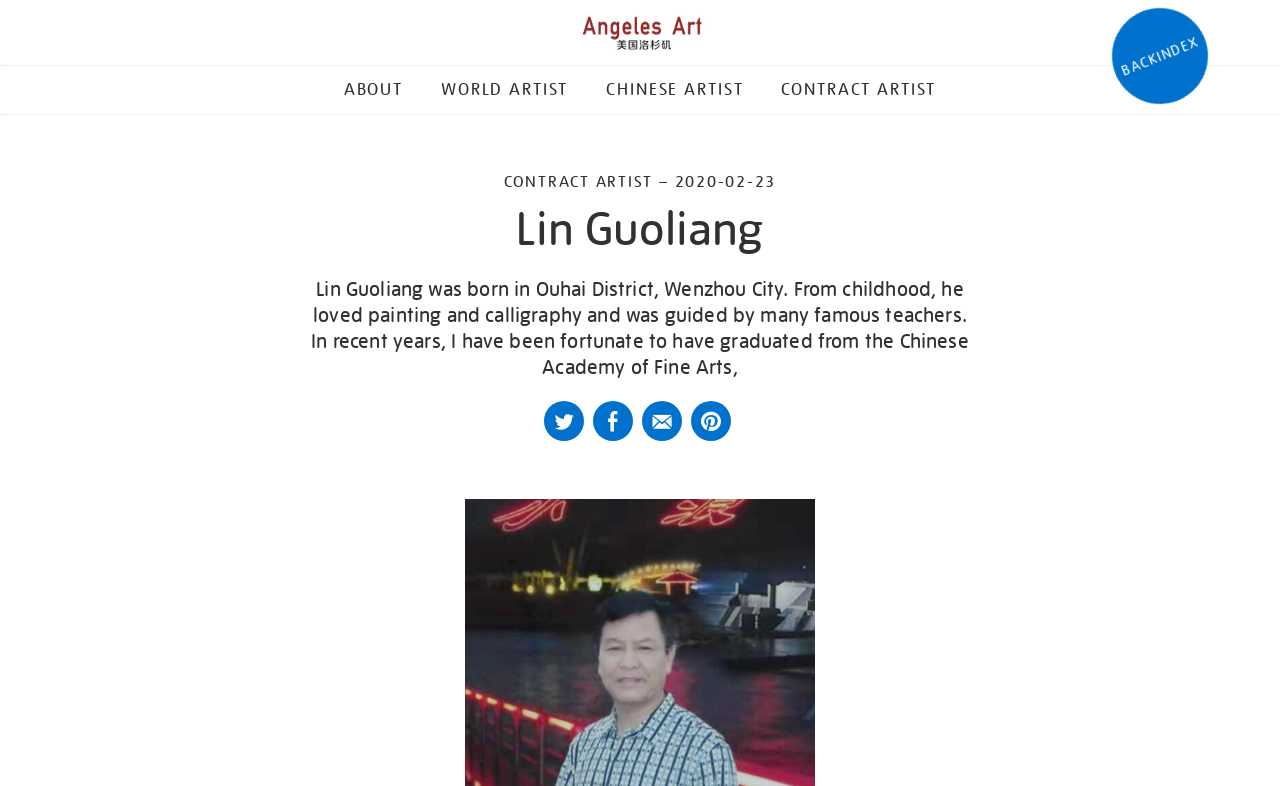Refer to the image and provide an in-depth answer to the question:
What is the name of the art academy Lin Guoliang graduated from?

According to the webpage, Lin Guoliang graduated from the Chinese Academy of Fine Arts, which is mentioned in his biography.